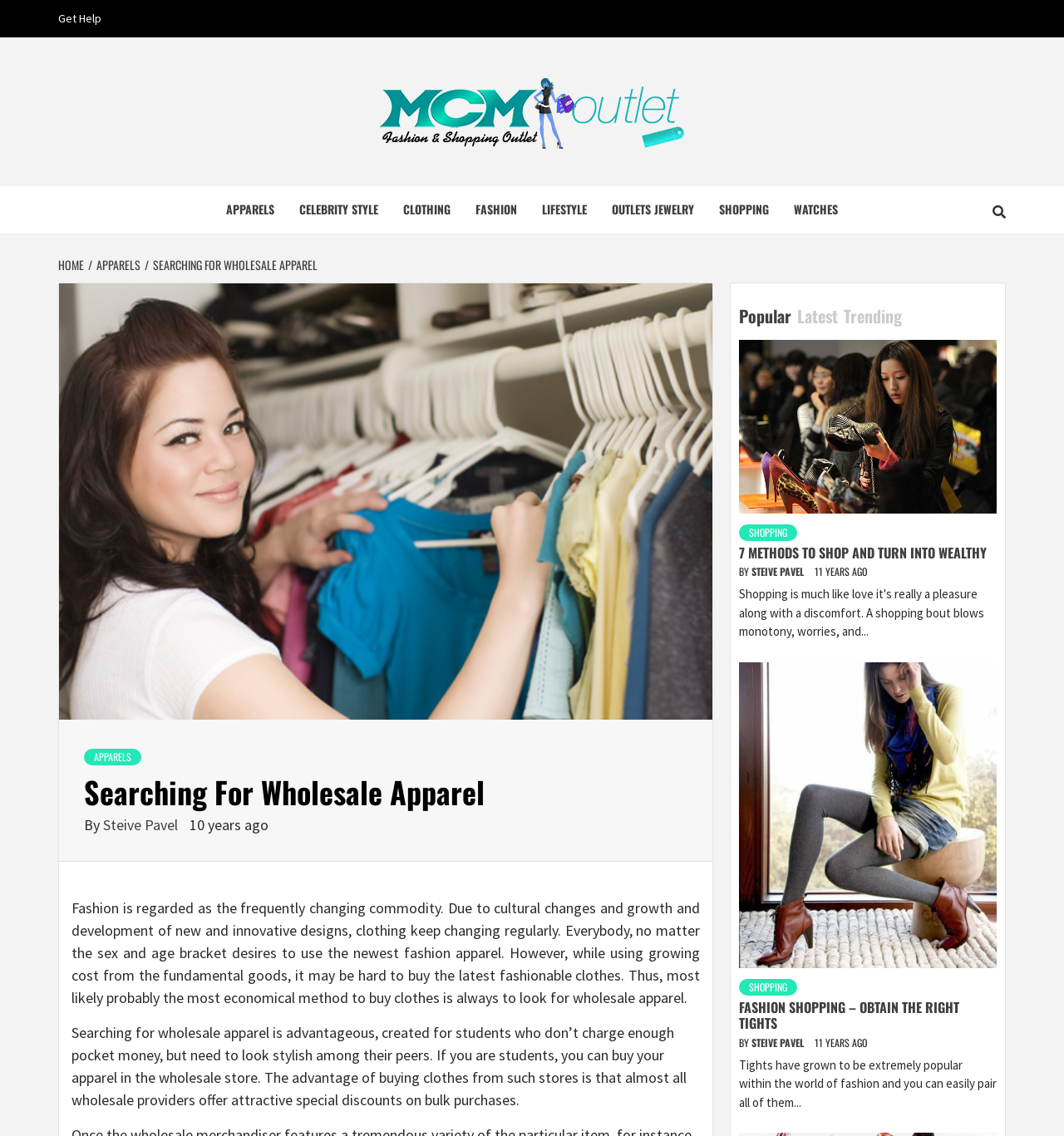Find the bounding box coordinates for the HTML element described as: "Latest". The coordinates should consist of four float values between 0 and 1, i.e., [left, top, right, bottom].

[0.749, 0.257, 0.791, 0.299]